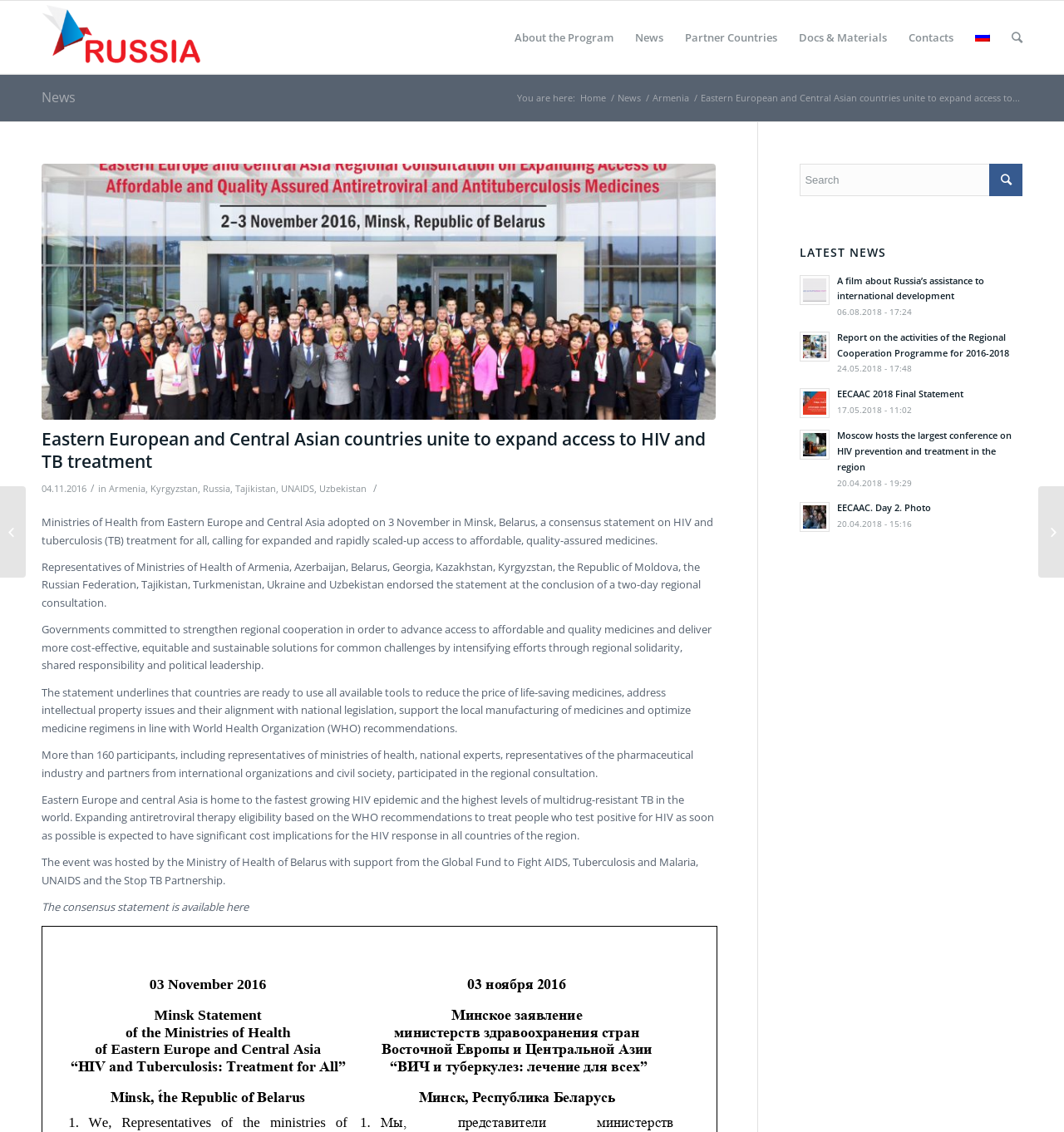Extract the main heading from the webpage content.

Eastern European and Central Asian countries unite to expand access to HIV and TB treatment